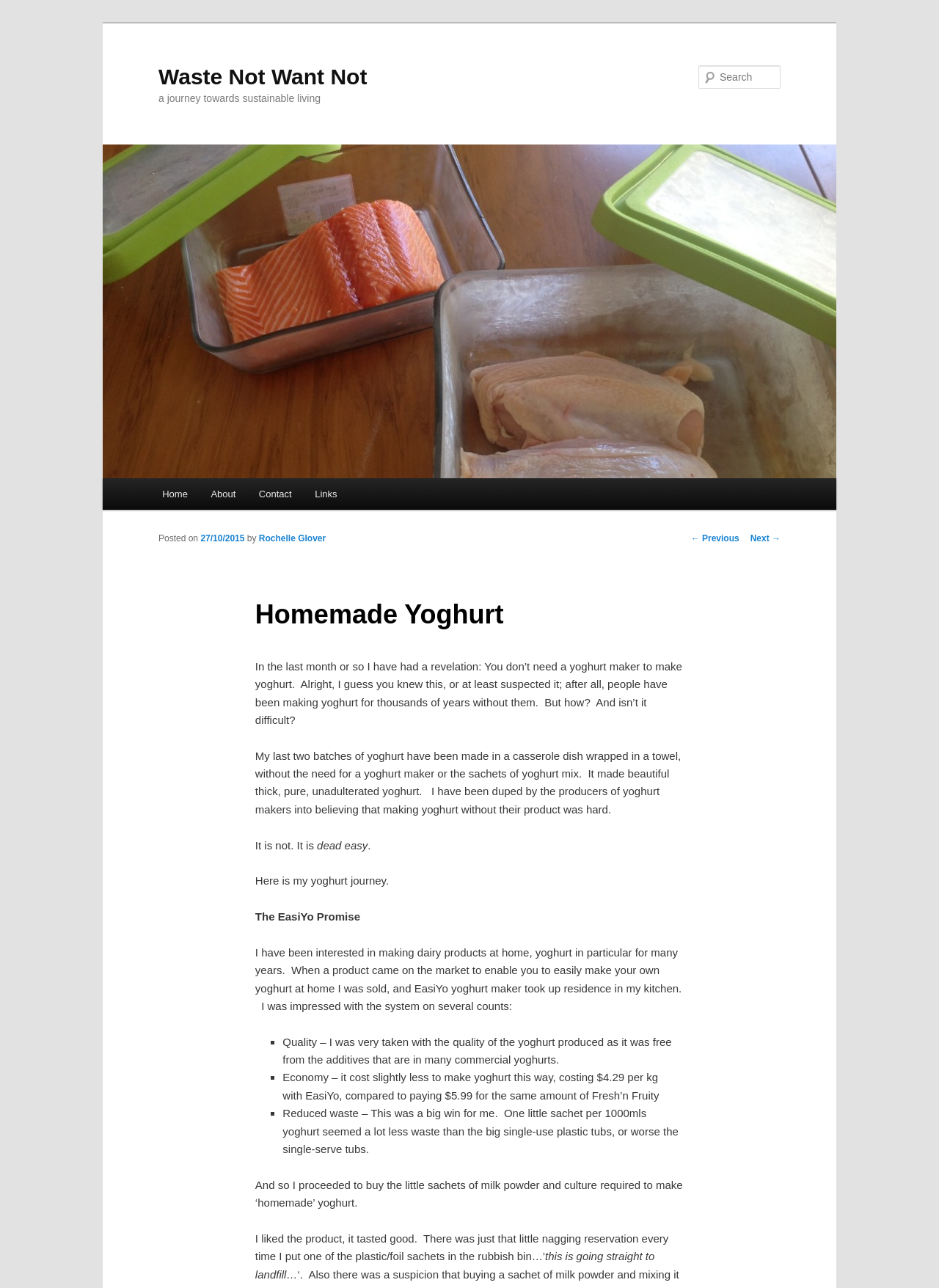Answer the question briefly using a single word or phrase: 
What is the name of the blog?

Waste Not Want Not